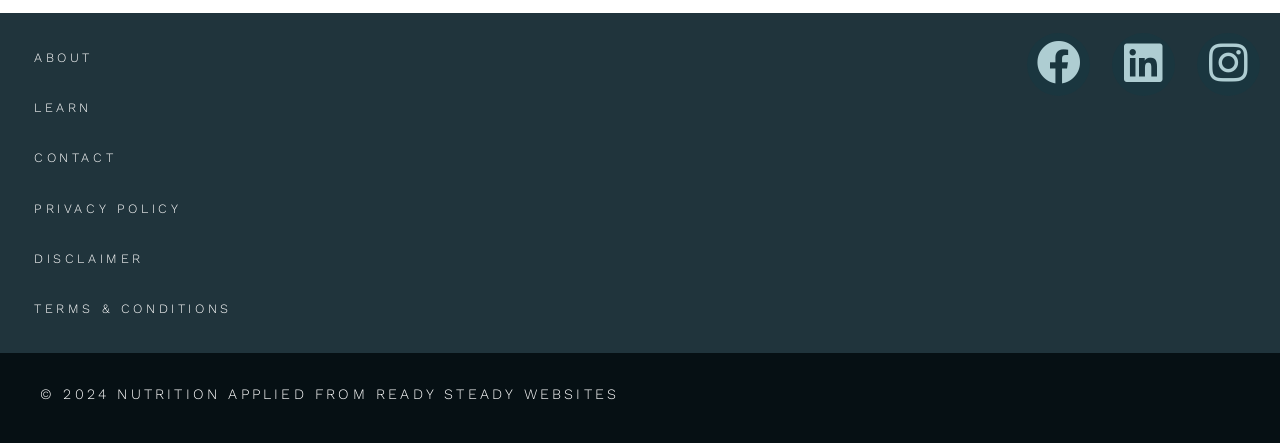Please identify the bounding box coordinates of the region to click in order to complete the given instruction: "Click on LEARN". The coordinates should be four float numbers between 0 and 1, i.e., [left, top, right, bottom].

[0.016, 0.188, 0.484, 0.299]